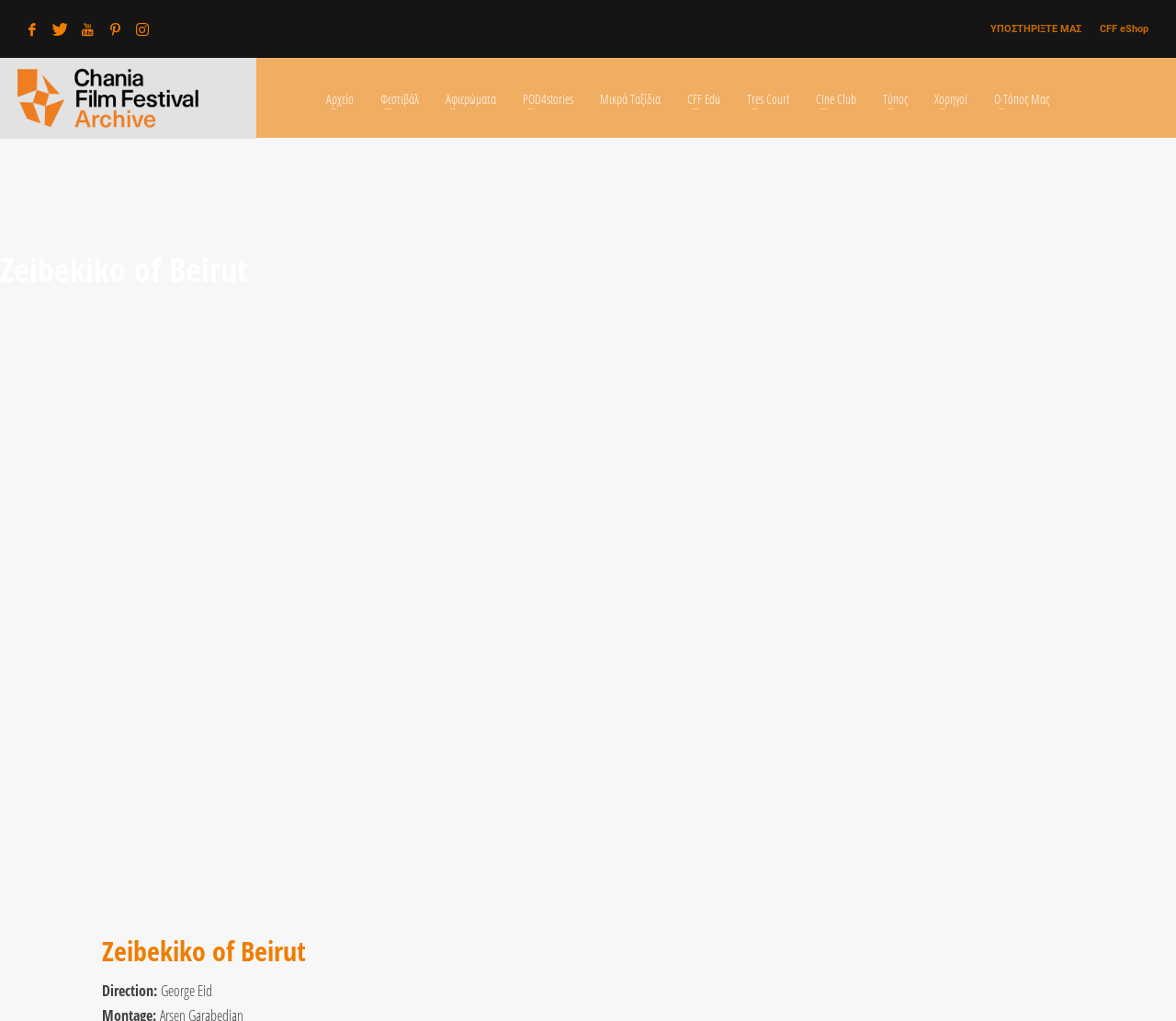What is the direction of the film 'Zeibekiko of Beirut'?
Using the image as a reference, give an elaborate response to the question.

I found the answer by looking at the static text element with the text 'Direction:' and the adjacent static text element with the text 'George Eid', which indicates that George Eid is the direction of the film 'Zeibekiko of Beirut'.